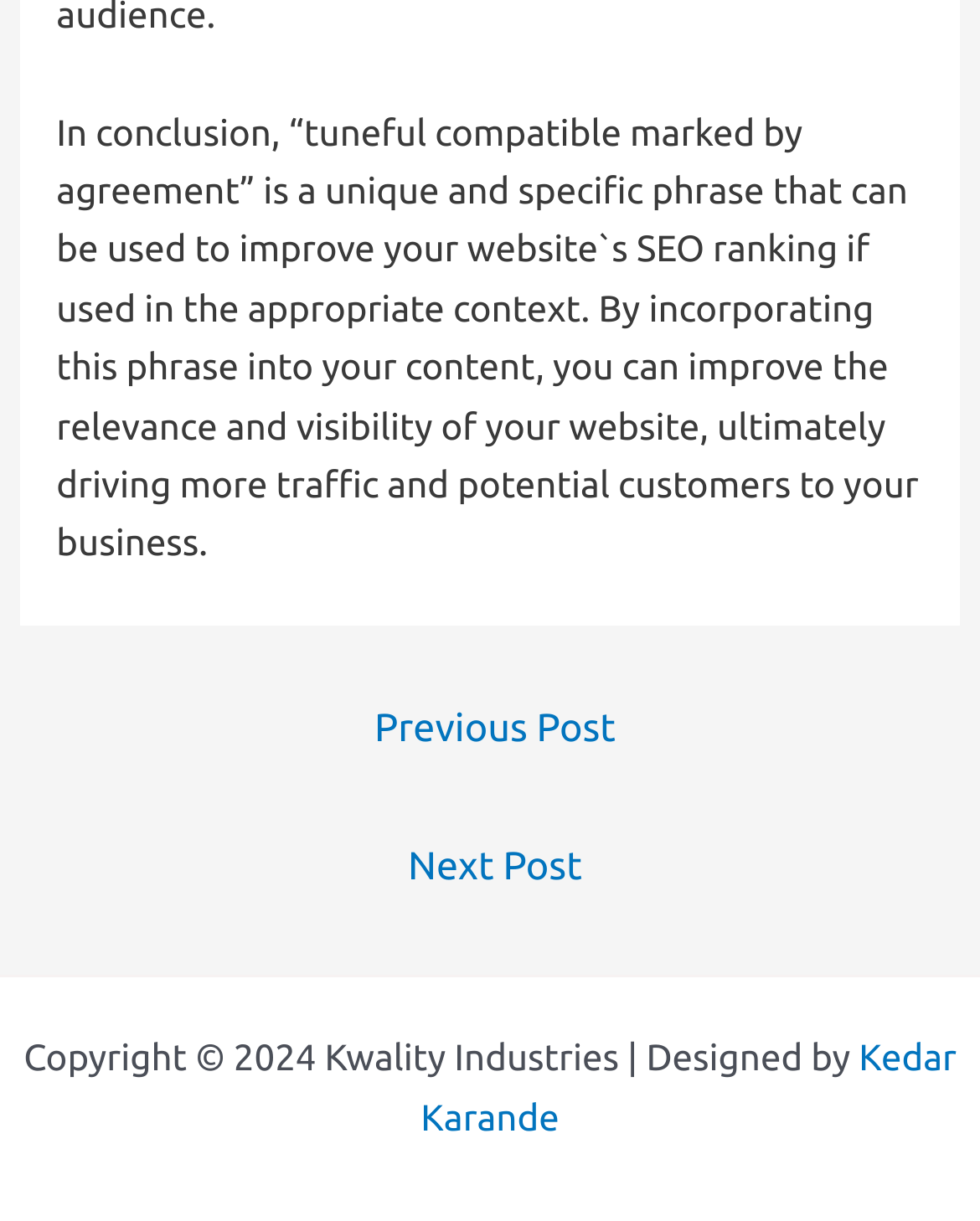Who designed the website?
Refer to the screenshot and answer in one word or phrase.

Kedar Karande